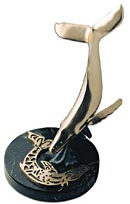Thoroughly describe the content and context of the image.

This captivating sculpture, titled "WHALE MOTHER," is a limited edition piece measuring 12 inches in height. It beautifully captures the grace and magnificence of Humpback whales, known for their long migrations and melodious songs. The design emphasizes the deep connection between these majestic ocean creatures and their environment. Crafted with fine detail, the sculpture is mounted on a circular base, which enhances its aesthetic appeal. The accompanying text highlights the reverence people have for these magnificent beings, celebrating the balance of nature they represent. This artwork is part of a collection by Osprey Orielle Lake, whose creative vision seeks to honor the interconnection of all life.